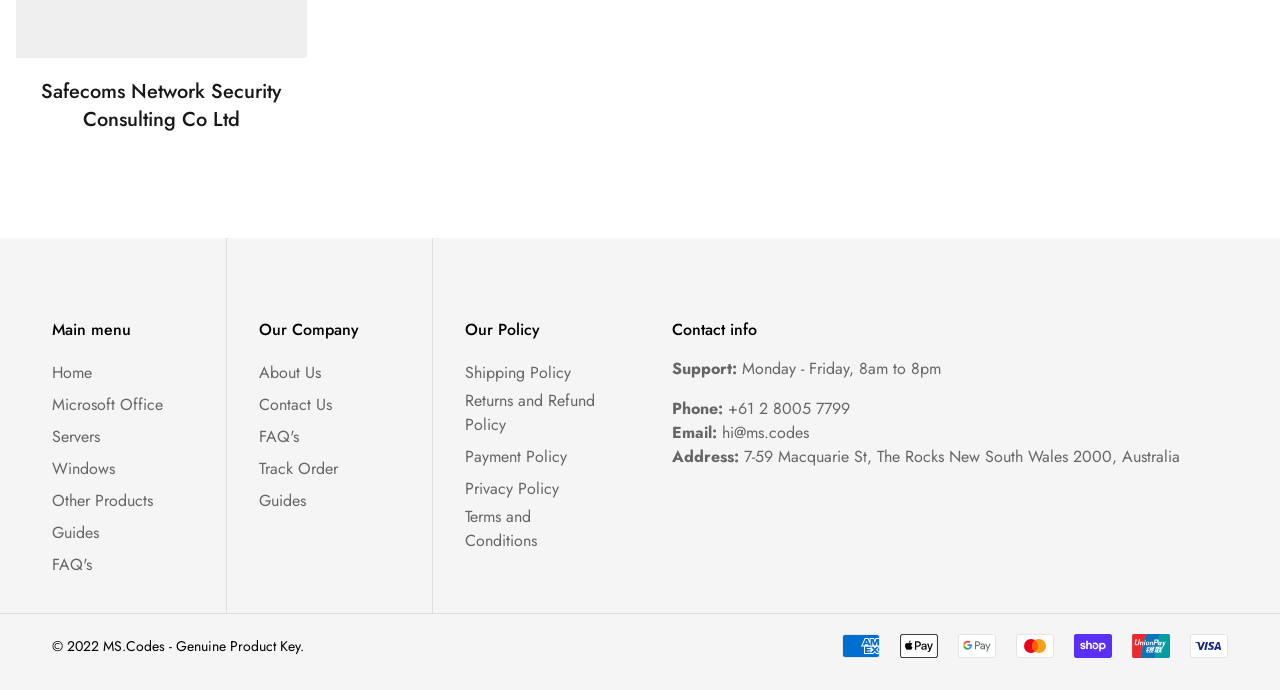Please identify the bounding box coordinates of the area that needs to be clicked to follow this instruction: "Click on Shipping Policy".

[0.364, 0.524, 0.446, 0.558]